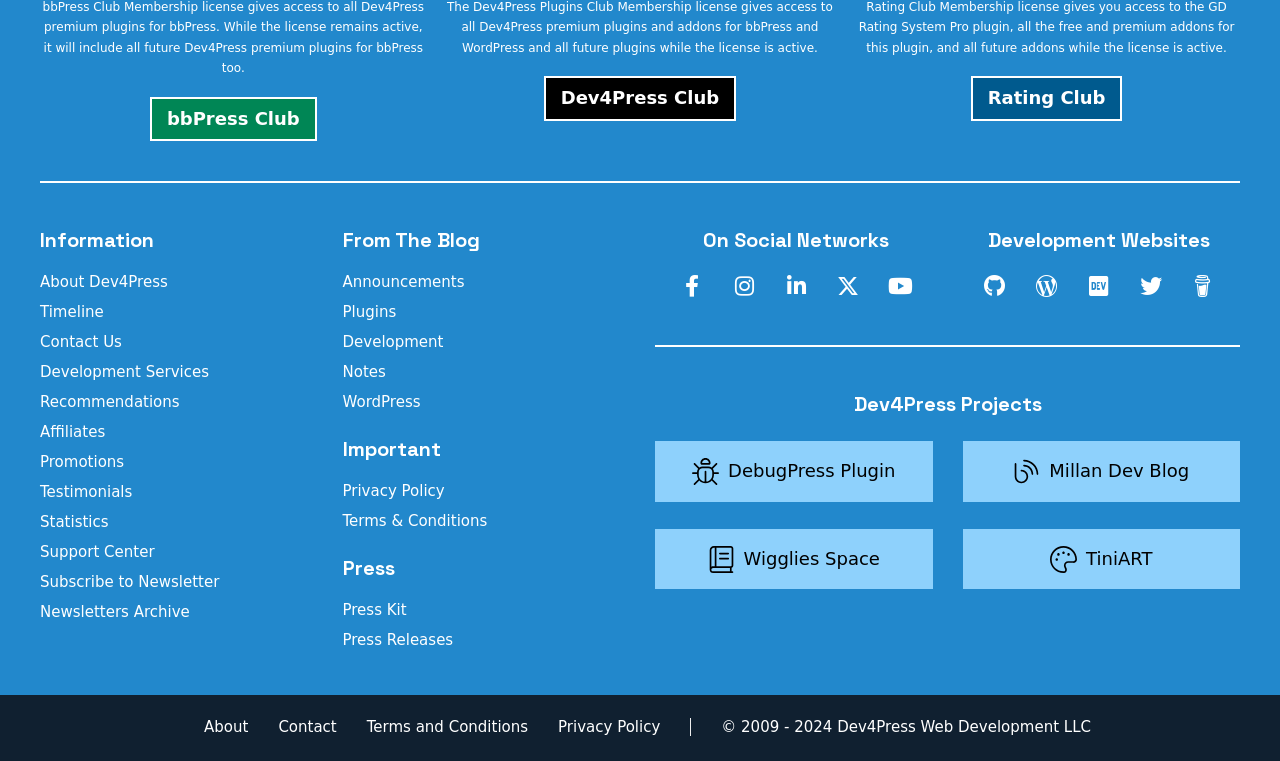Identify the bounding box coordinates for the UI element described as: "title="Dev4Press Twitter (138 Followers)"".

[0.882, 0.351, 0.917, 0.401]